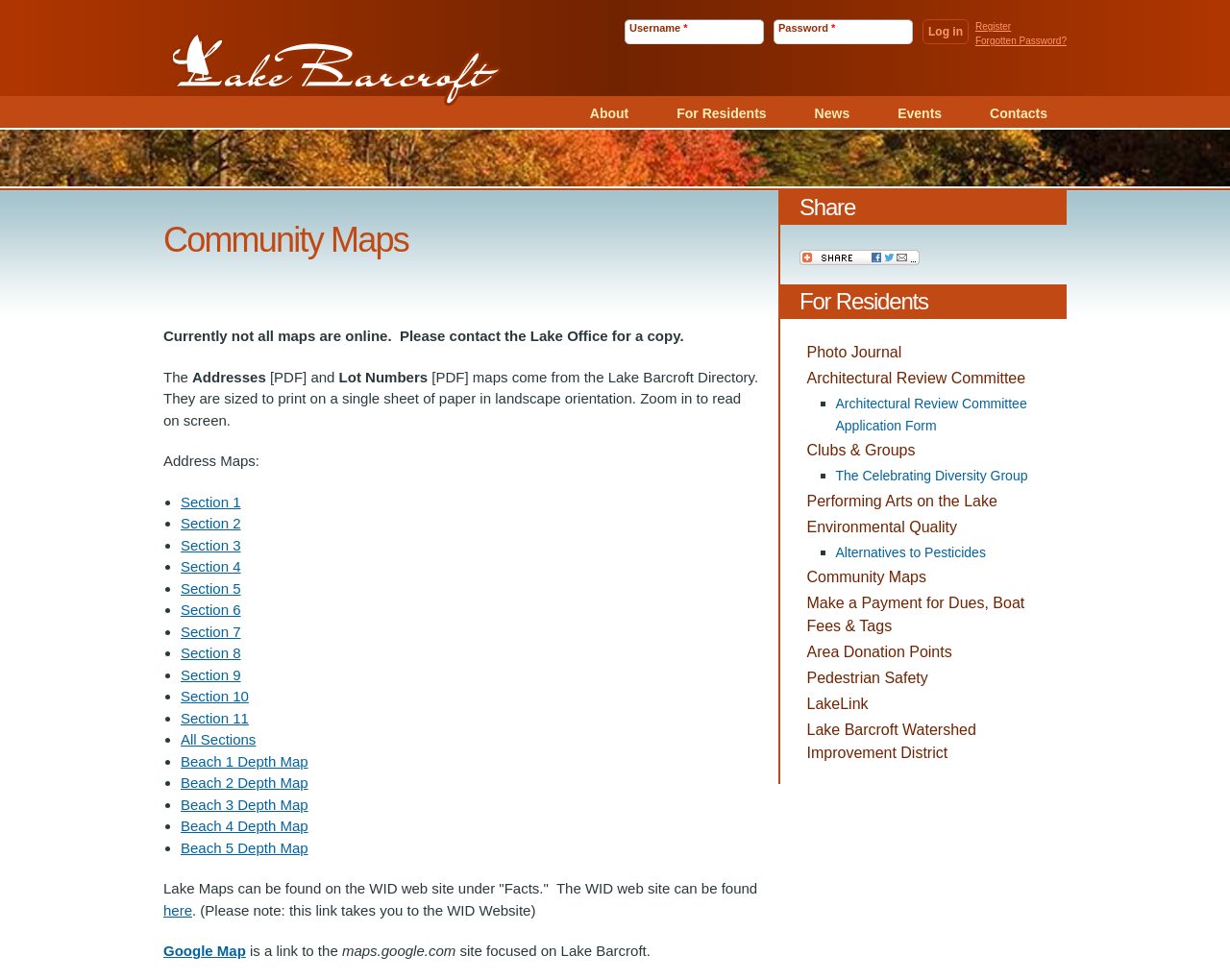Summarize the webpage with intricate details.

The webpage is titled "Community Maps | Lake Barcroft" and has a prominent heading "Community Maps" at the top. Below the heading, there is a brief note stating that not all maps are online and users can contact the Lake Office for a copy.

The page has a login section on the top right, consisting of a username and password field, along with links to register, forgotten password, and log in. Above the login section, there are links to "About", "For Residents", "News", "Events", and "Contacts".

The main content of the page is divided into two sections. The left section has a list of links to different maps, including "Address Maps" and "Beach Depth Maps" for various sections of the lake. Each link is preceded by a bullet point. There are also links to "All Sections" and "Lake Maps" on the WID website.

The right section has a heading "Share" with a link to "Bookmark and Share" below it. There is also a heading "For Residents" with links to "Photo Journal", "Architectural Review Committee", and "Clubs & Groups". The "Architectural Review Committee" link has a sublist with a link to the application form, and the "Clubs & Groups" link has a sublist with a link to "The Celebrating Diversity Group". Additionally, there is a link to "Performing Arts on the Lake".

At the bottom of the page, there is a link to "Google Map" and a note stating that it is a link to the maps.google.com site focused on Lake Barcroft.